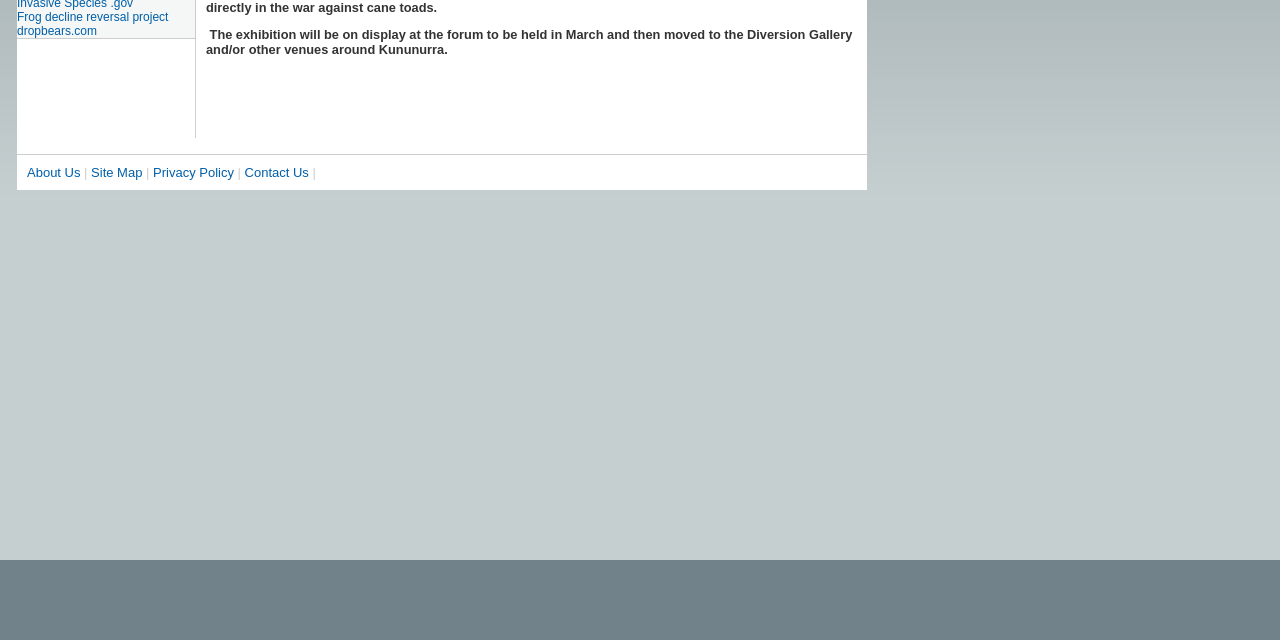Identify the bounding box of the HTML element described as: "dropbears.com".

[0.013, 0.037, 0.152, 0.059]